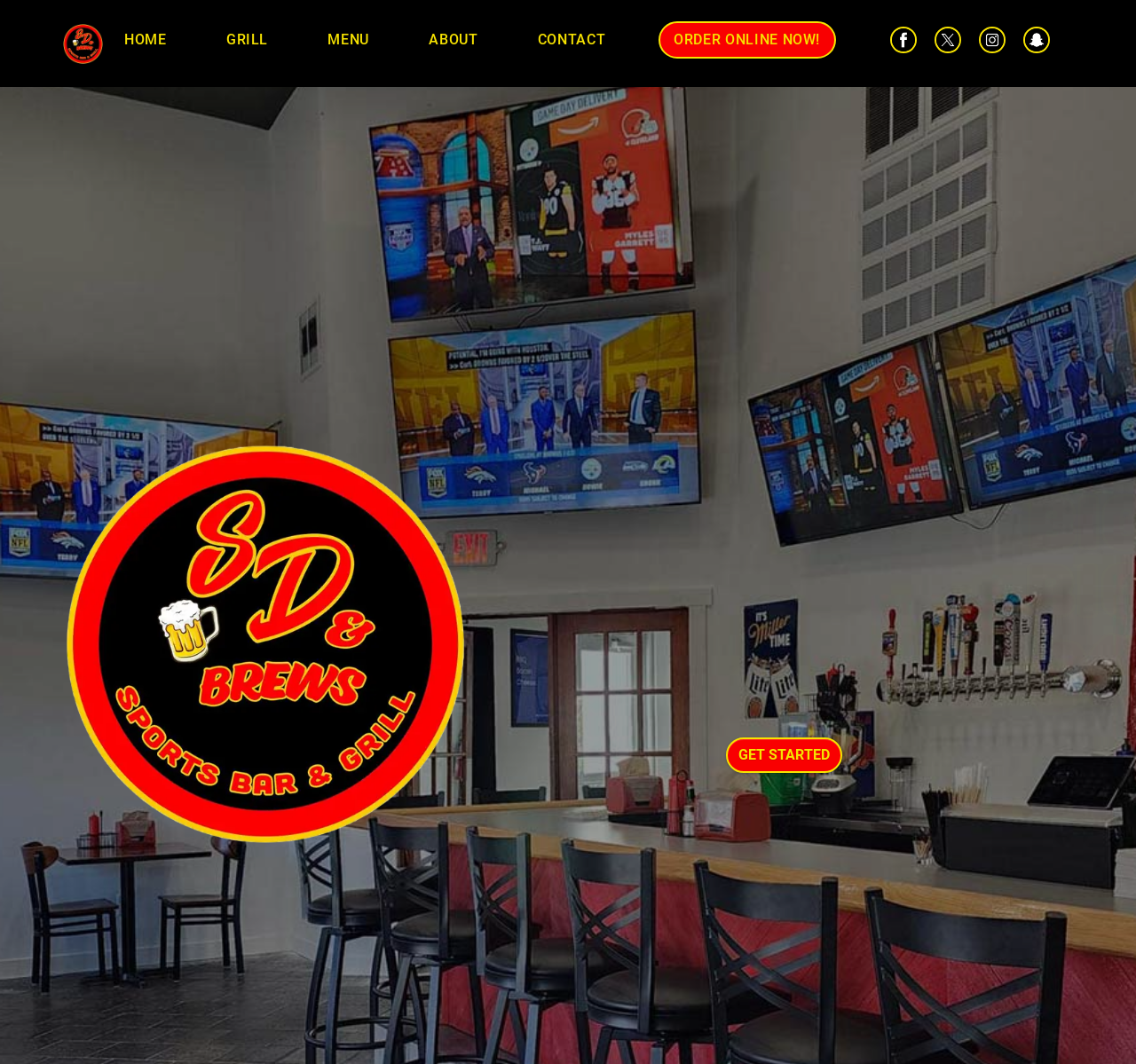Provide a thorough description of the webpage's content and layout.

Here is the detailed description of the webpage:

The webpage is for Serious Dogs and Brews, a family-owned sports bar and grill located in Battle Creek, MI. At the top left corner, there is a logo of SD Brews, which is an image linked to the homepage. Next to the logo, there is a navigation menu with five links: HOME, GRILL, MENU, ABOUT, and CONTACT, arranged horizontally from left to right. 

On the right side of the navigation menu, there is a prominent call-to-action link "ORDER ONLINE NOW!" in a slightly larger font size. Below the navigation menu, there is a large image that spans almost the entire width of the page, displaying the name "Serious Dogs and Brews" in a decorative font.

At the top right corner, there are four social media links: facebook, twitter, instagram, and snap chat, each represented by its respective icon. 

Near the bottom of the page, there is a "GET STARTED" link, which is likely a call-to-action button to encourage visitors to explore the website further.